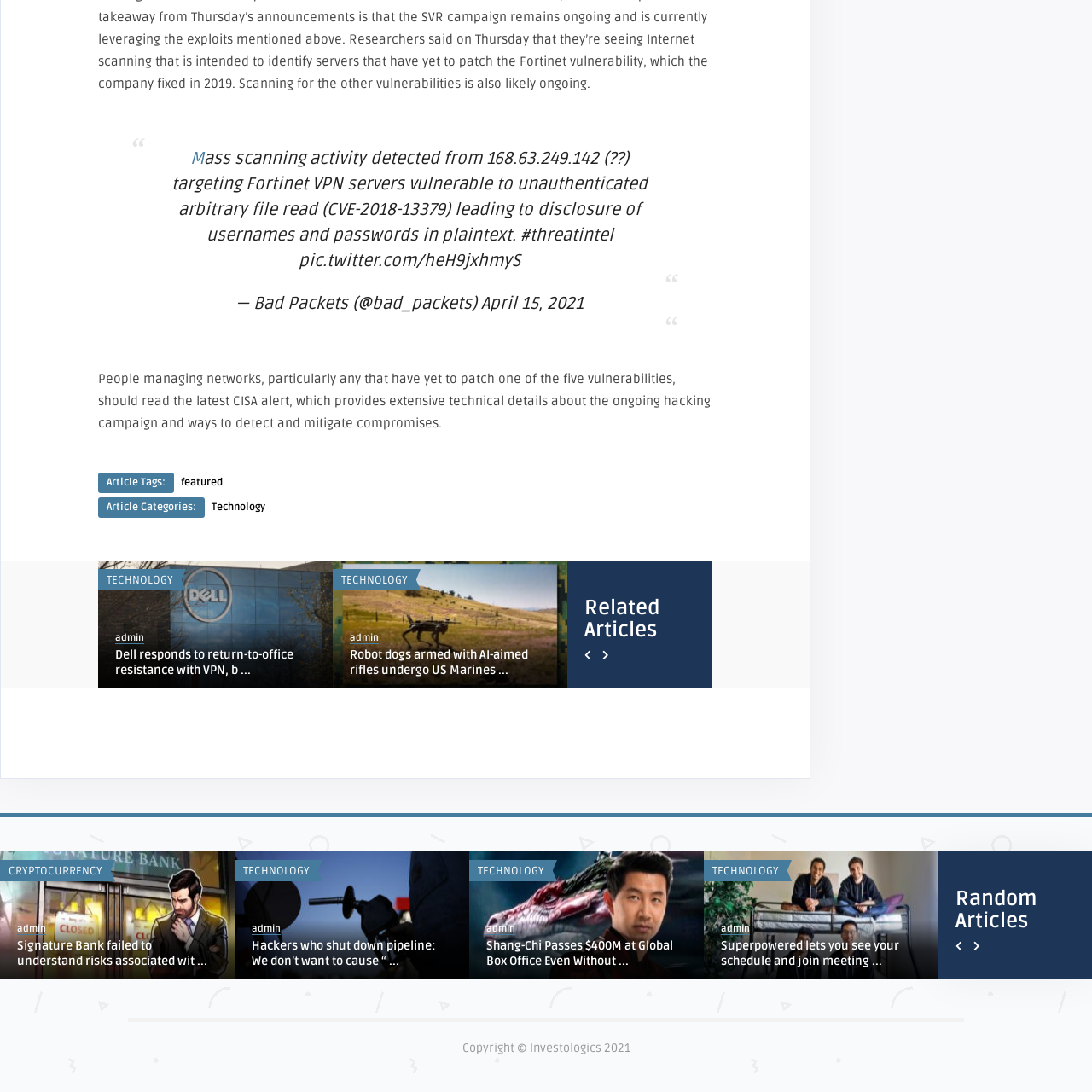Craft a comprehensive description of the image located inside the red boundary.

The image features a visual element representing a social media share icon, suggesting that it may relate to the sharing of content, such as an article or a news update. This icon is commonly used in digital platforms to encourage users to spread information easily across their networks.

In the surrounding context, there's mention of mass scanning activities targeting Fortinet VPN servers, which are vulnerable to significant security flaws. Specifically, the vulnerabilities can lead to the exposure of sensitive data like usernames and passwords. This information was noted by the online account Bad Packets, emphasizing the need for network administrators to take precautionary measures. The article also points readers to a recent CISA alert for detailed guidance on mitigating these vulnerabilities, underscoring the importance of cybersecurity awareness in the tech community.